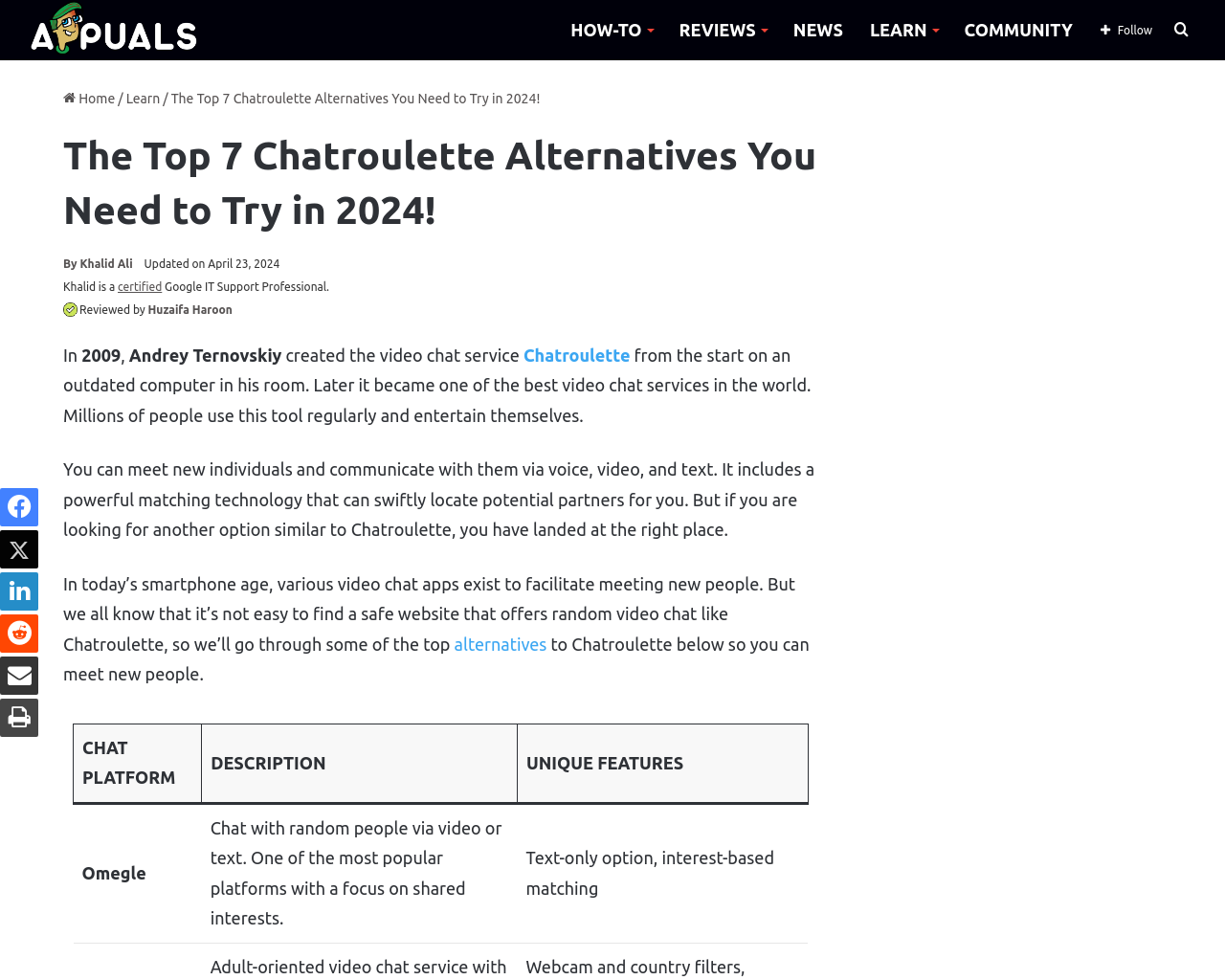Determine the bounding box coordinates of the region that needs to be clicked to achieve the task: "Search for something".

[0.952, 0.0, 0.976, 0.062]